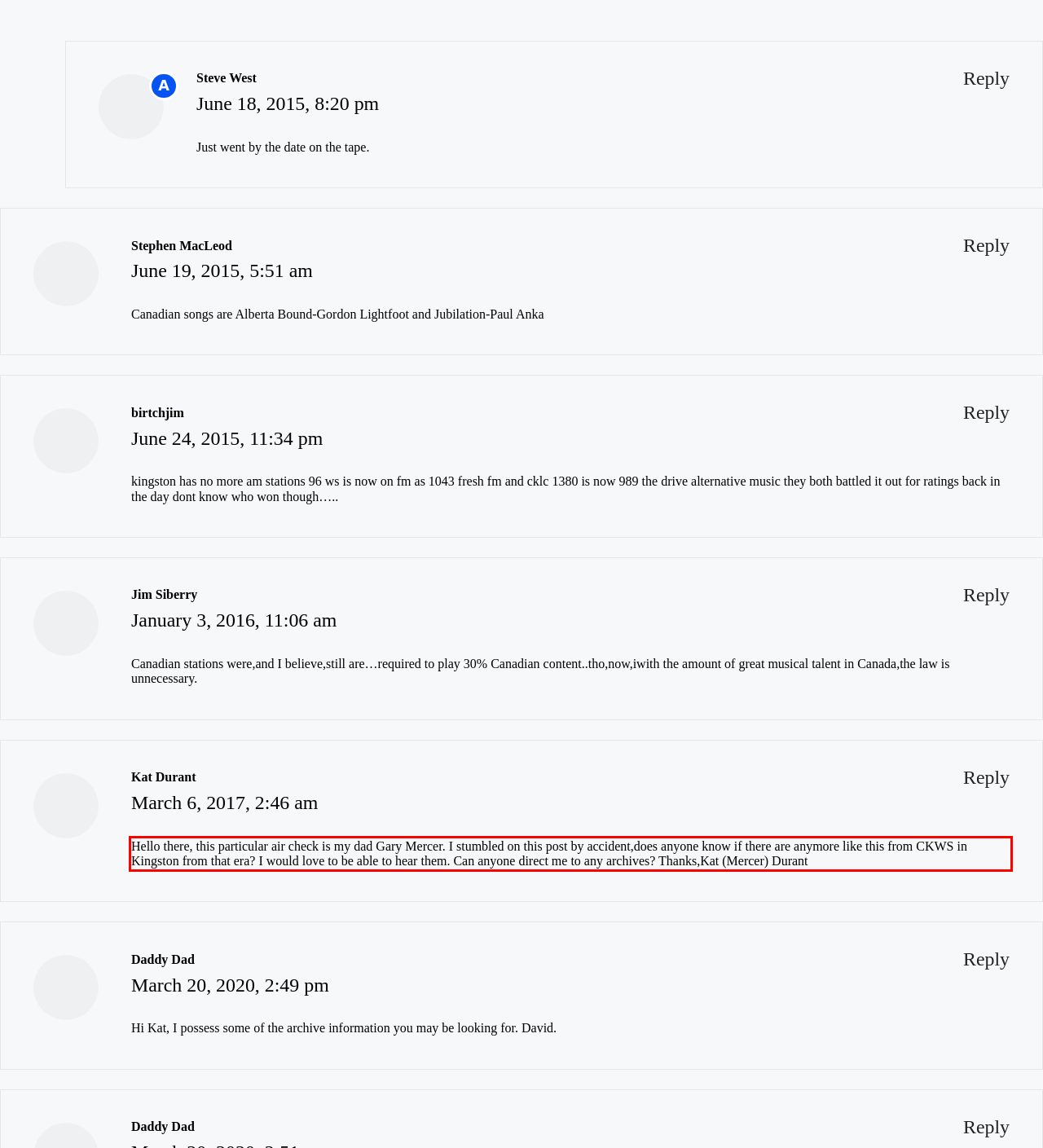You have a webpage screenshot with a red rectangle surrounding a UI element. Extract the text content from within this red bounding box.

Hello there, this particular air check is my dad Gary Mercer. I stumbled on this post by accident,does anyone know if there are anymore like this from CKWS in Kingston from that era? I would love to be able to hear them. Can anyone direct me to any archives? Thanks,Kat (Mercer) Durant